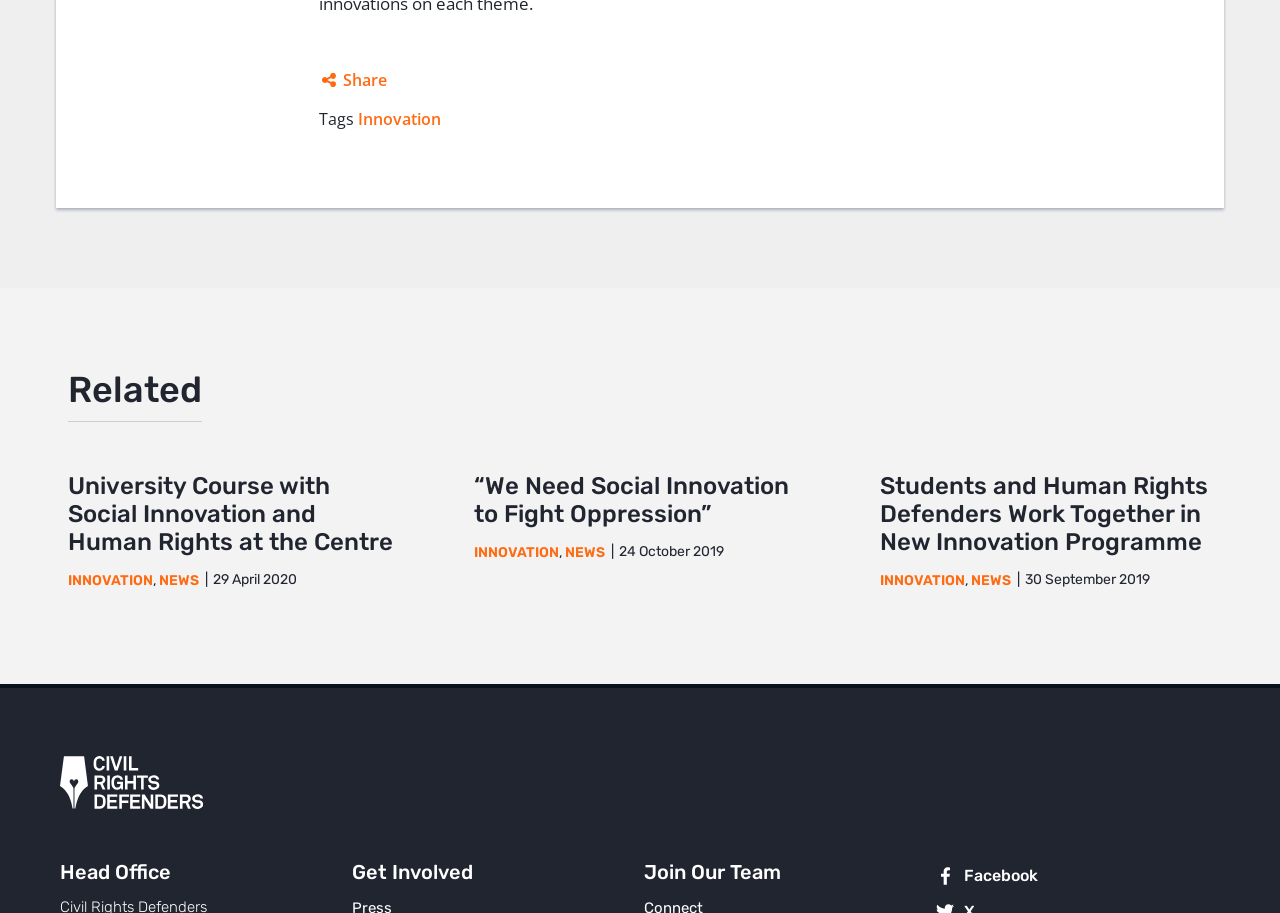Find the bounding box coordinates for the element that must be clicked to complete the instruction: "Share on Facebook". The coordinates should be four float numbers between 0 and 1, indicated as [left, top, right, bottom].

[0.268, 0.115, 0.745, 0.146]